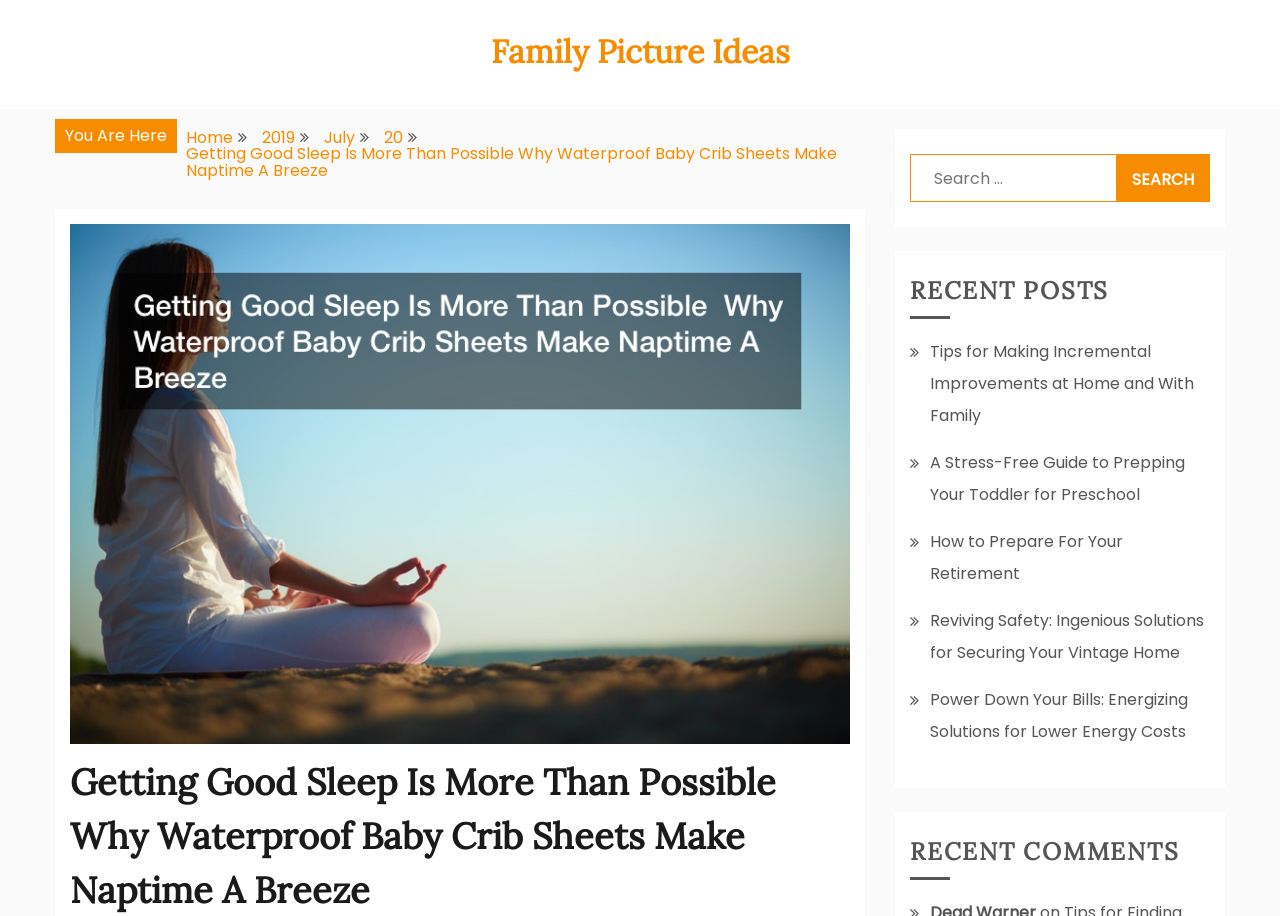Please identify the bounding box coordinates of the clickable element to fulfill the following instruction: "View recent comments". The coordinates should be four float numbers between 0 and 1, i.e., [left, top, right, bottom].

[0.711, 0.914, 0.945, 0.957]